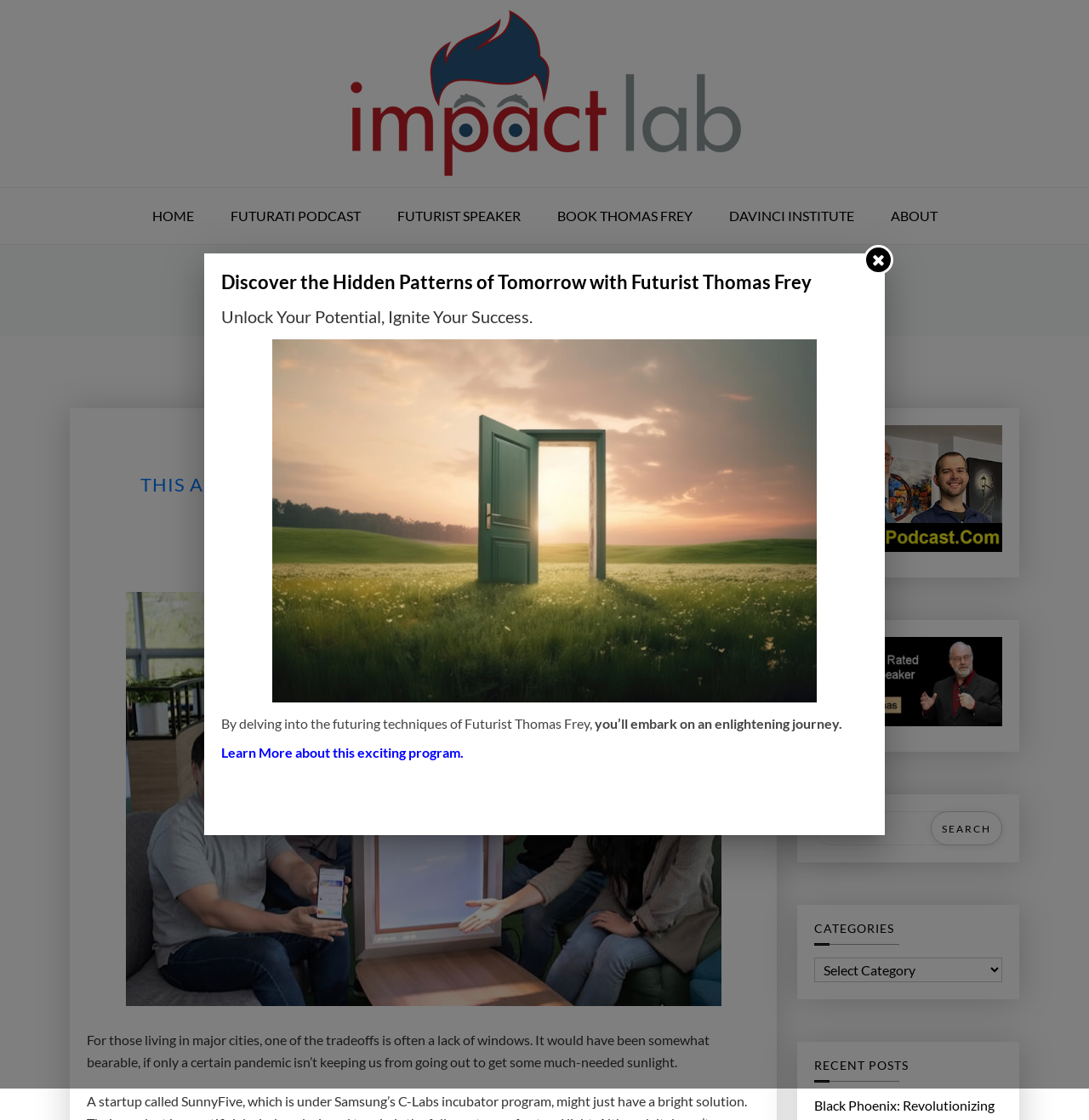What is the theme of the webpage based on the text elements?
Kindly give a detailed and elaborate answer to the question.

I found the answer by analyzing the text elements on the webpage. I saw that there are multiple mentions of 'futurist', 'futuring techniques', and 'unlock your potential', which suggest that the webpage is related to futurism and self-improvement.